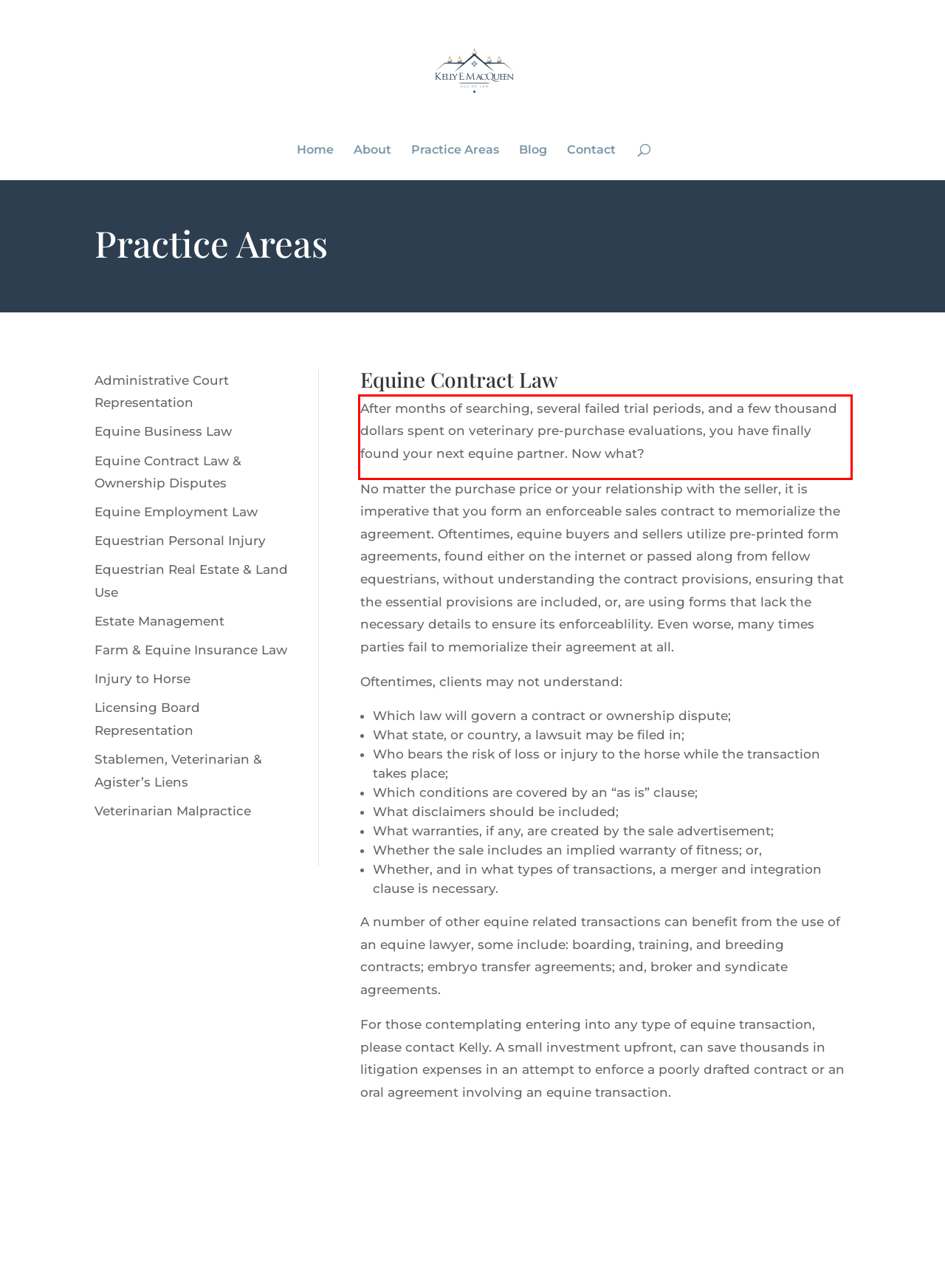You have a screenshot of a webpage where a UI element is enclosed in a red rectangle. Perform OCR to capture the text inside this red rectangle.

After months of searching, several failed trial periods, and a few thousand dollars spent on veterinary pre-purchase evaluations, you have finally found your next equine partner. Now what?